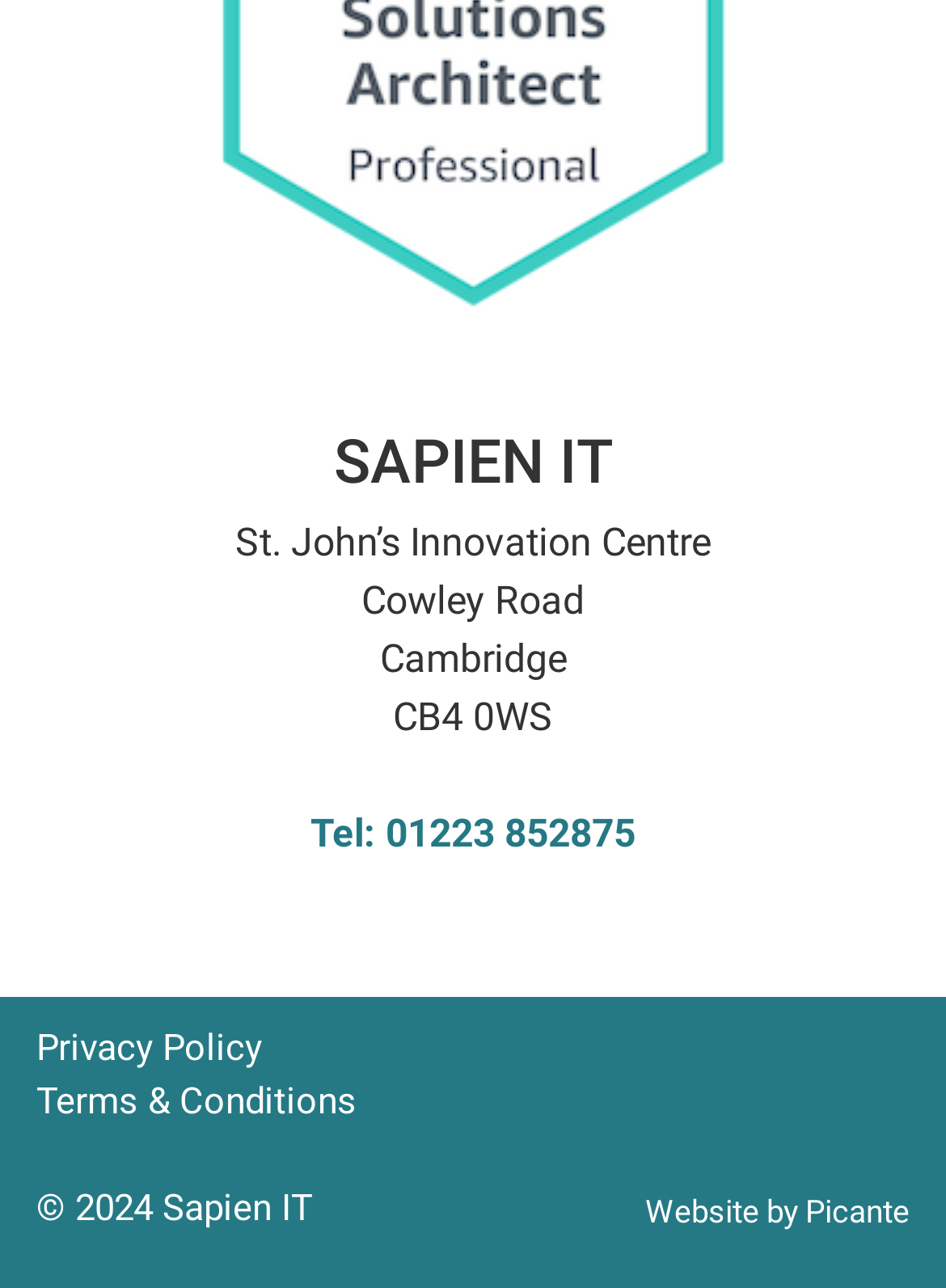Who designed the website? Based on the image, give a response in one word or a short phrase.

Picante